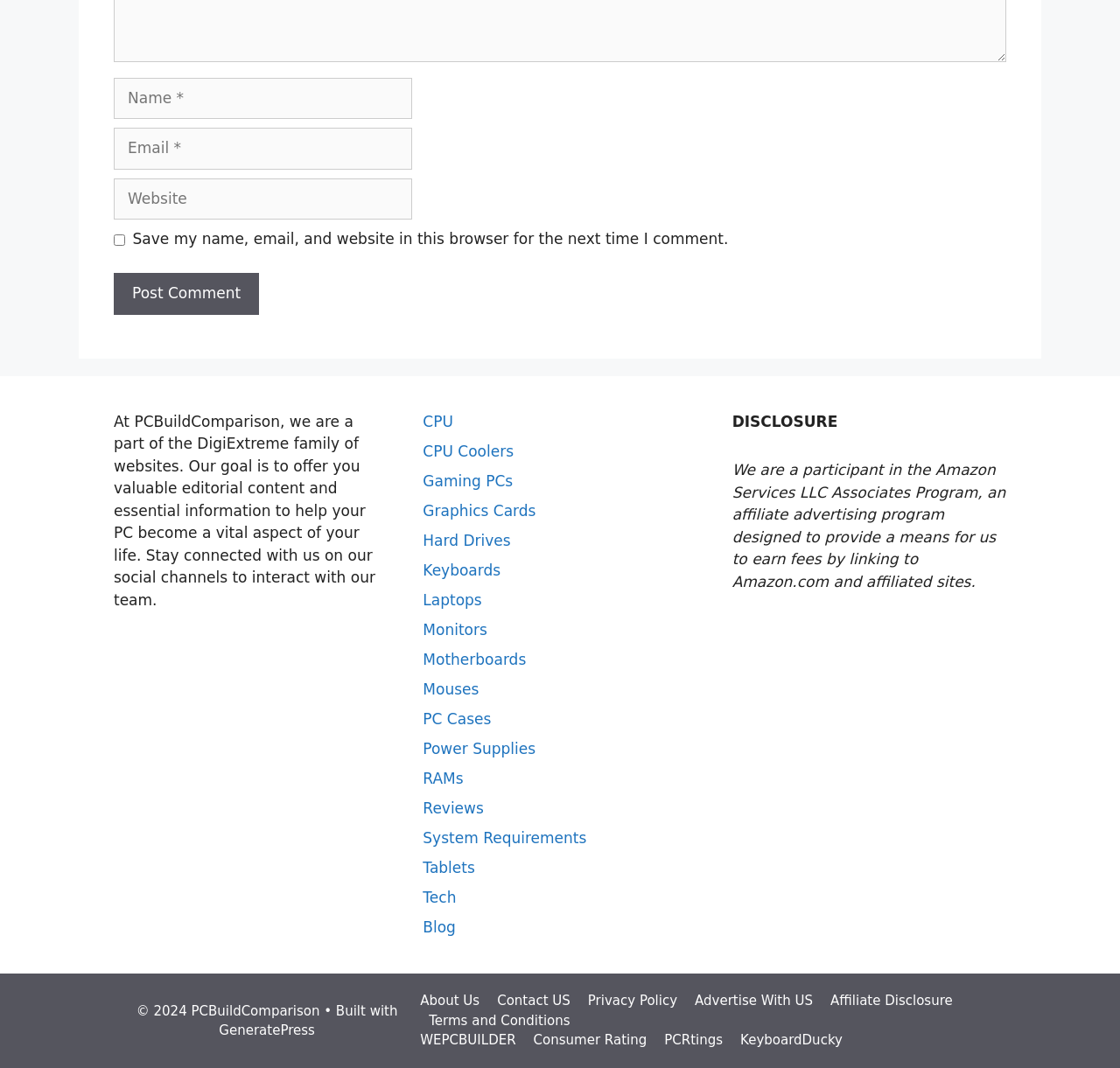Locate the bounding box coordinates of the UI element described by: "parent_node: Comment name="author" placeholder="Name *"". Provide the coordinates as four float numbers between 0 and 1, formatted as [left, top, right, bottom].

[0.102, 0.073, 0.368, 0.112]